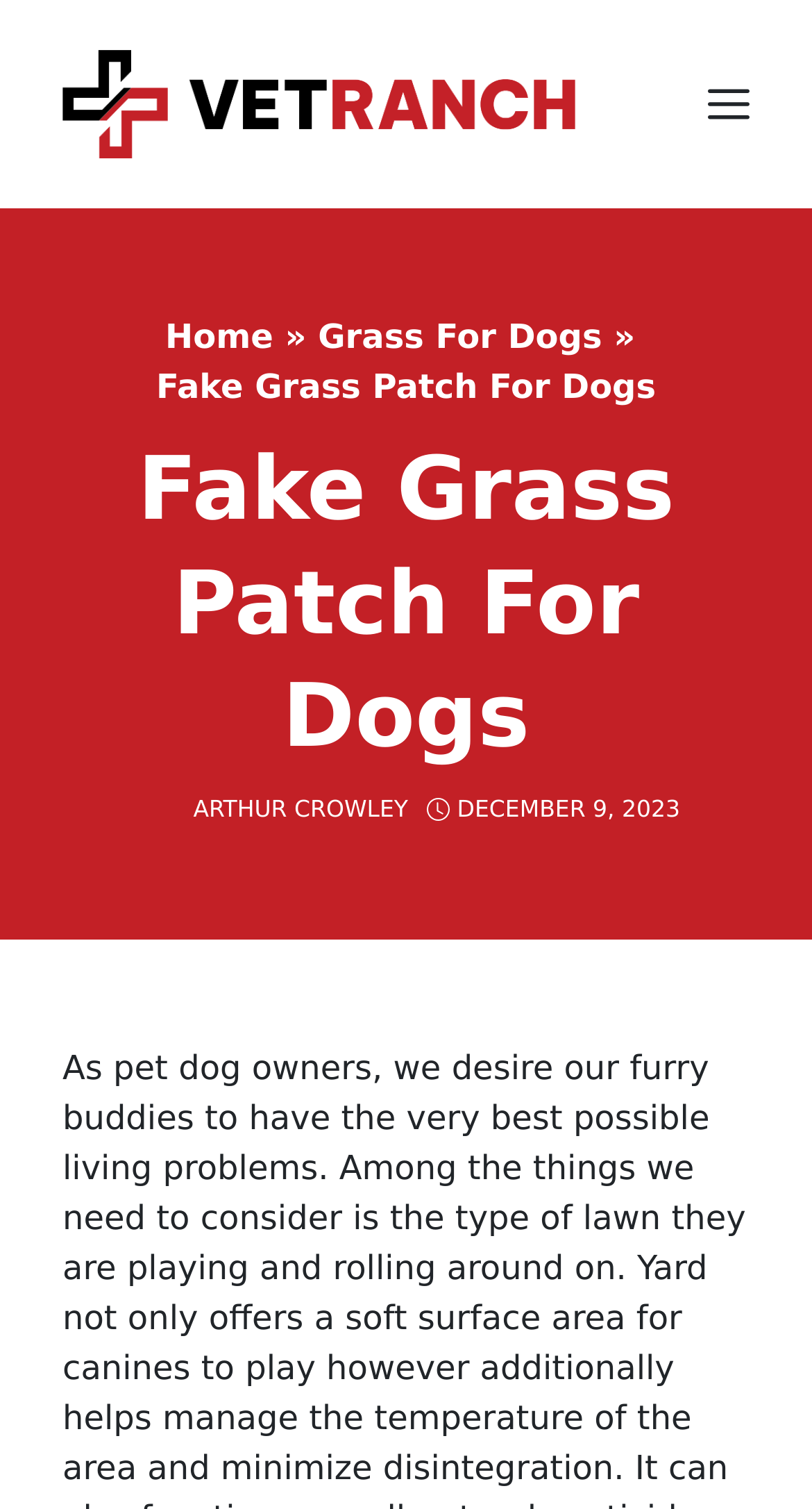Explain the webpage in detail.

The webpage appears to be an article or blog post about fake grass patches for dogs. At the top of the page, there is a banner with the site's name, "Vet Ranch", accompanied by an image of the same name. To the right of the banner, there is a "Menu" button. 

Below the banner, there is a navigation section with links to "Home" and "Grass For Dogs", separated by a right-pointing arrow symbol. The title of the article, "Fake Grass Patch For Dogs", is displayed prominently in this section.

The main content of the page is divided into a banner section, which takes up most of the page's width. The title "Fake Grass Patch For Dogs" is repeated as a heading within this section. Below the heading, there is a link to the author's name, "ARTHUR CROWLEY", followed by the publication date, "DECEMBER 9, 2023".